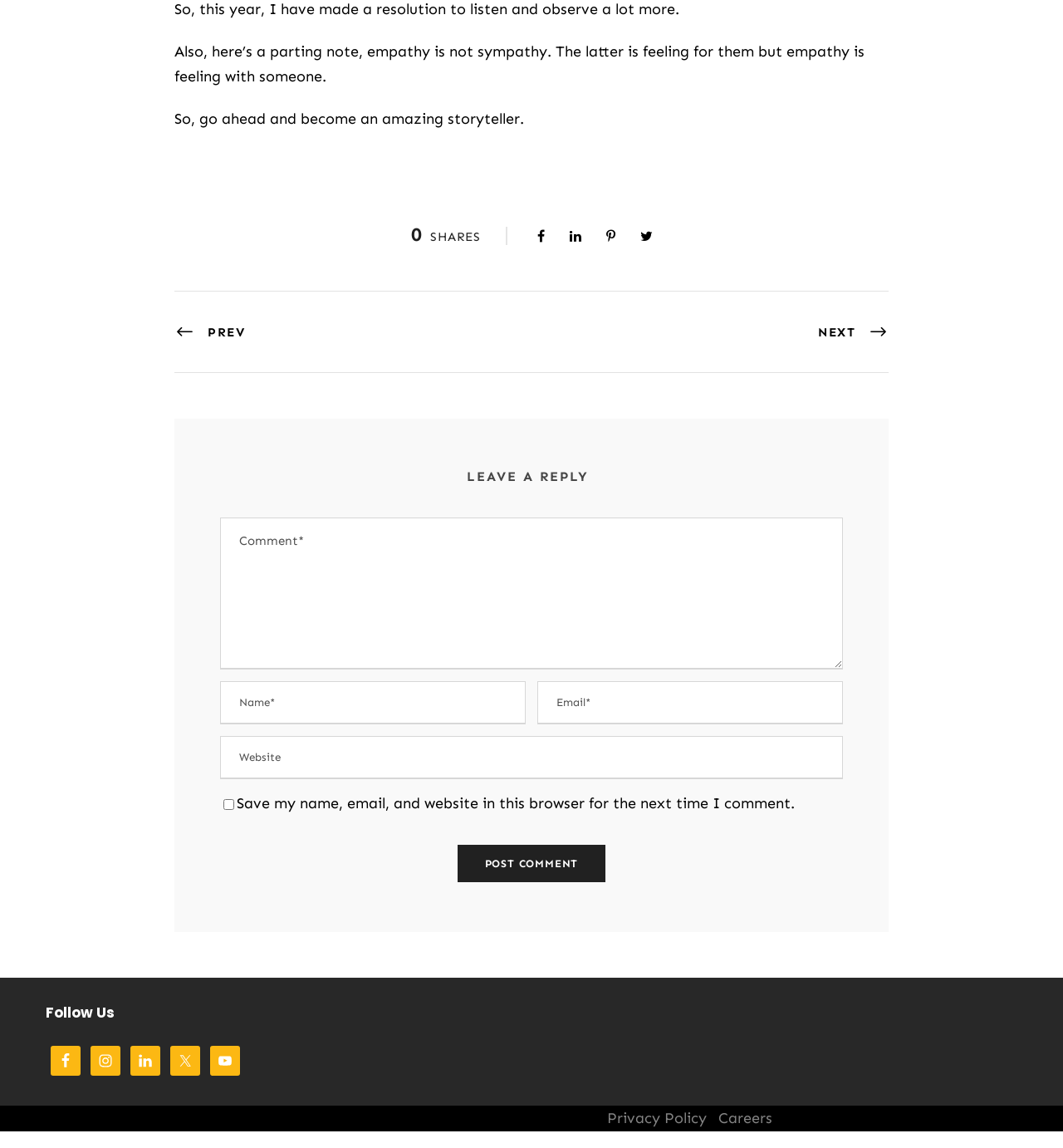Find the bounding box coordinates of the area that needs to be clicked in order to achieve the following instruction: "Click the Facebook link". The coordinates should be specified as four float numbers between 0 and 1, i.e., [left, top, right, bottom].

[0.048, 0.911, 0.076, 0.937]